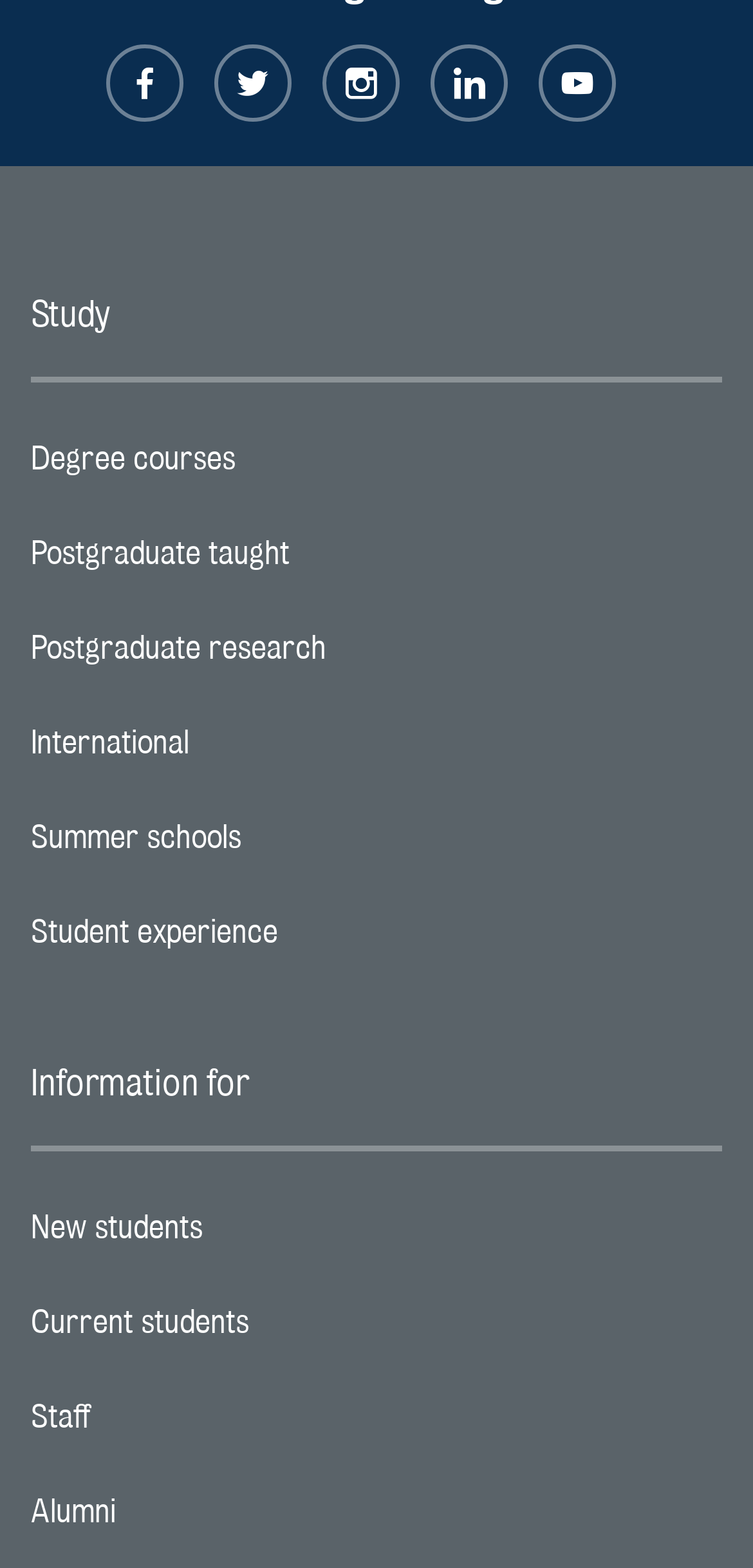Show the bounding box coordinates for the element that needs to be clicked to execute the following instruction: "Learn about student experience". Provide the coordinates in the form of four float numbers between 0 and 1, i.e., [left, top, right, bottom].

[0.041, 0.566, 0.959, 0.626]